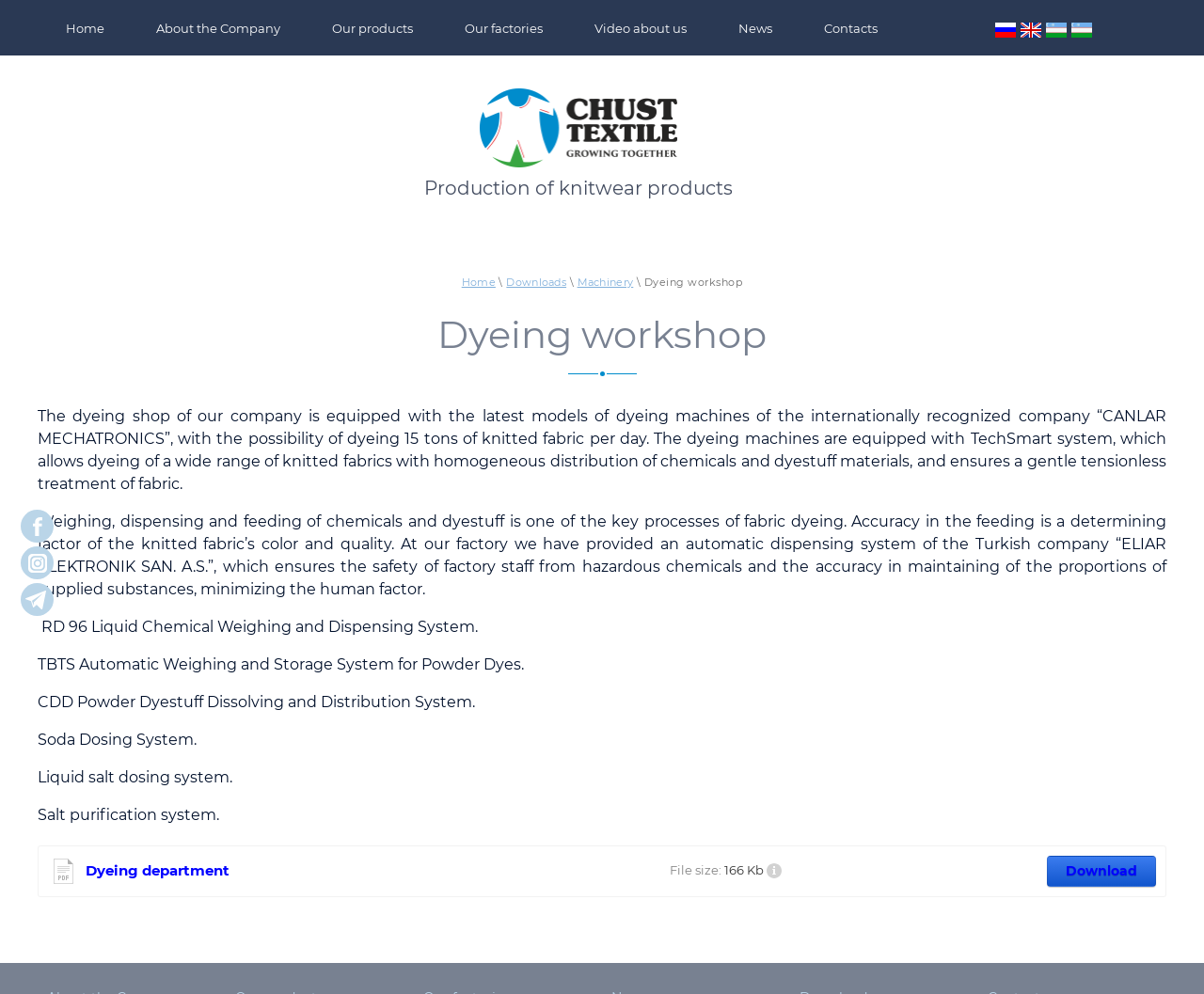How many languages are available on the website?
Based on the image content, provide your answer in one word or a short phrase.

4